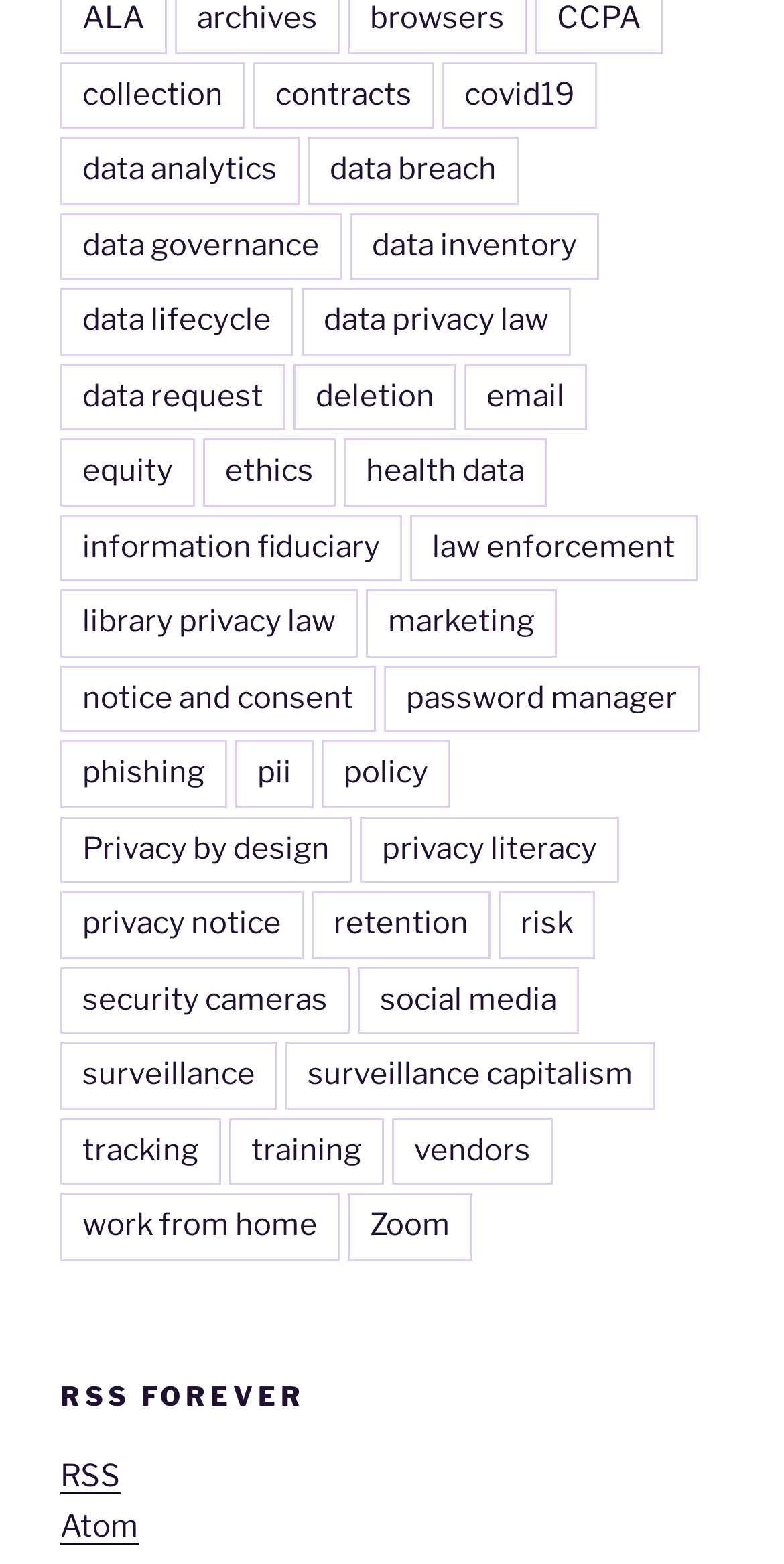What is the last link on the webpage? Based on the image, give a response in one word or a short phrase.

Zoom